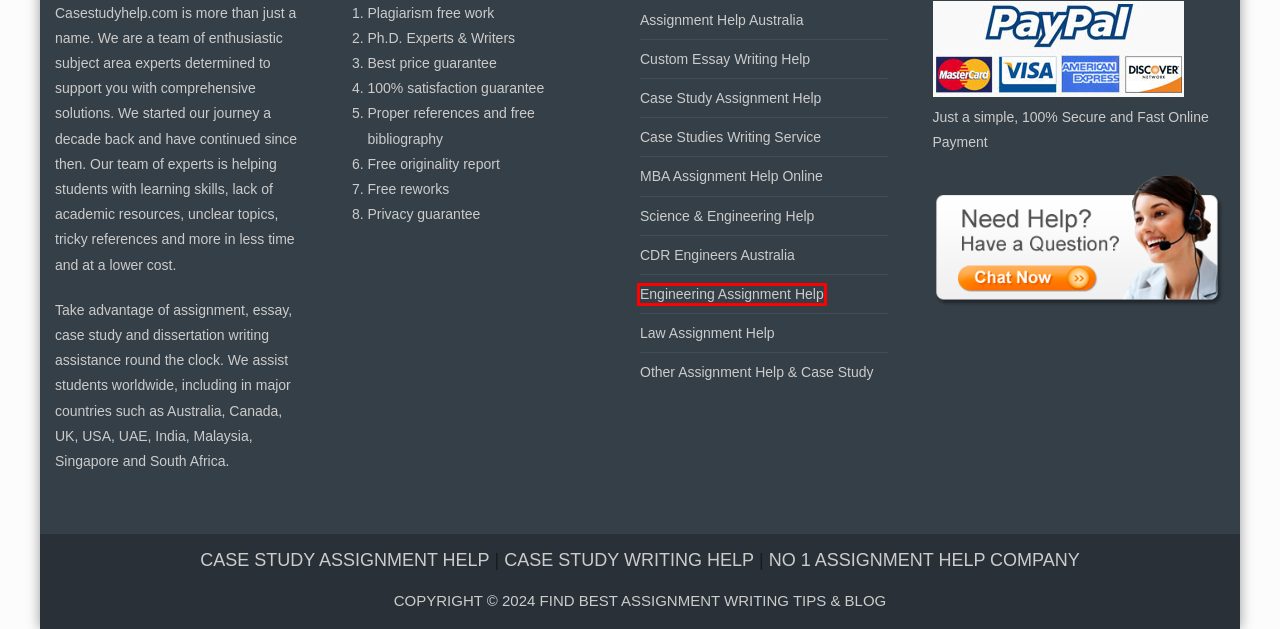Observe the webpage screenshot and focus on the red bounding box surrounding a UI element. Choose the most appropriate webpage description that corresponds to the new webpage after clicking the element in the bounding box. Here are the candidates:
A. Computer Science Assignment Help and CS Assessment Projects Help
B. Engineering Assignment Help for All Engineering Project Help
C. CDR Engineers Australia for Migration Skills Assessment for EA
D. Law Assignment Help & Case Study Writing by World's #1 Case Study Help
E. Expert Case Study Assignment Writing Service for MBA Students Australia
F. Assignment Help Australia by #1 Case Study Helper @20% off
G. Custom Essay Writing Help Service by Australia's Top Essay Writers
H. Assignment Help for College and University Students by PhD Experts

B